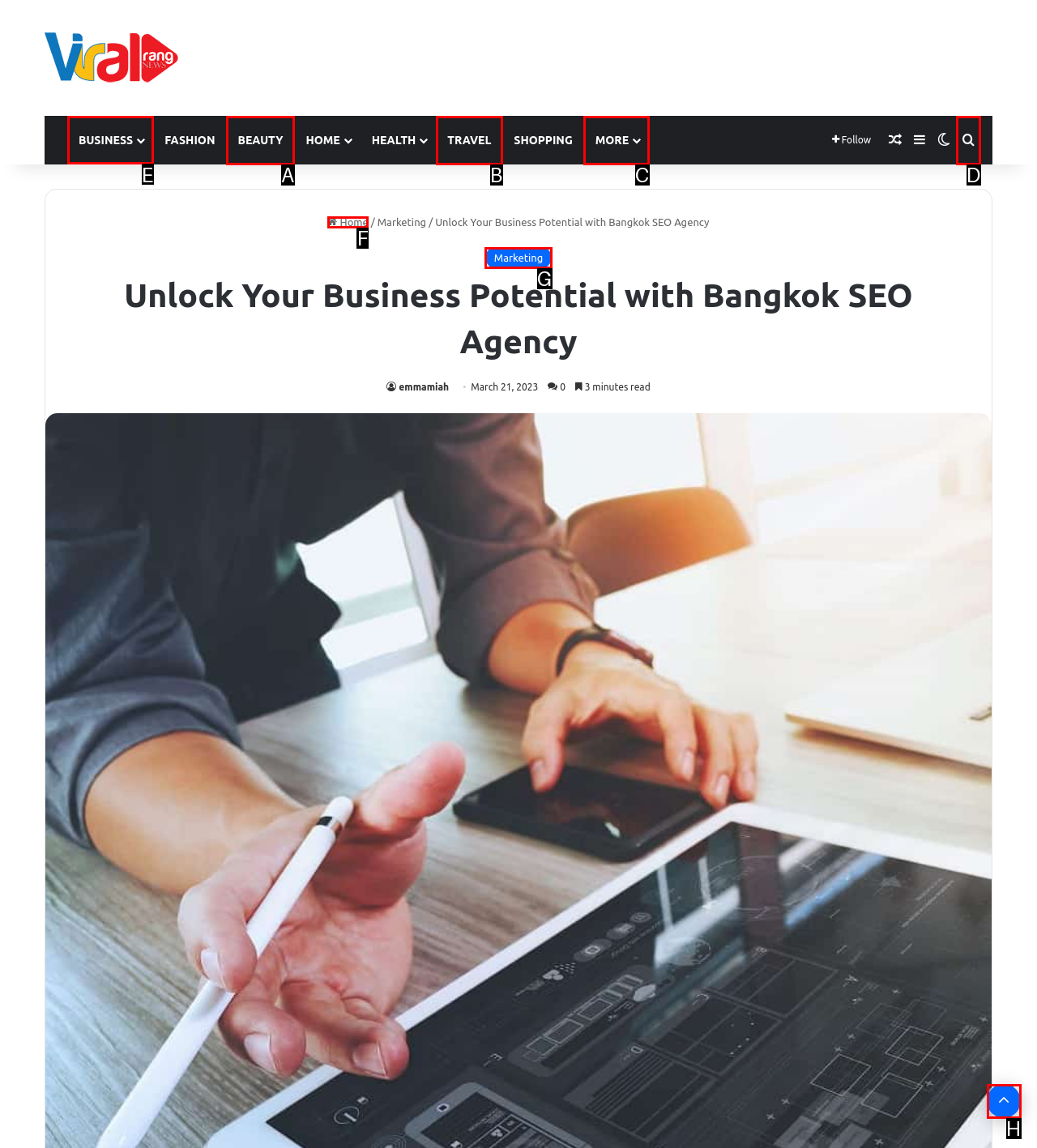Determine the correct UI element to click for this instruction: Click on the HSRII link. Respond with the letter of the chosen element.

None